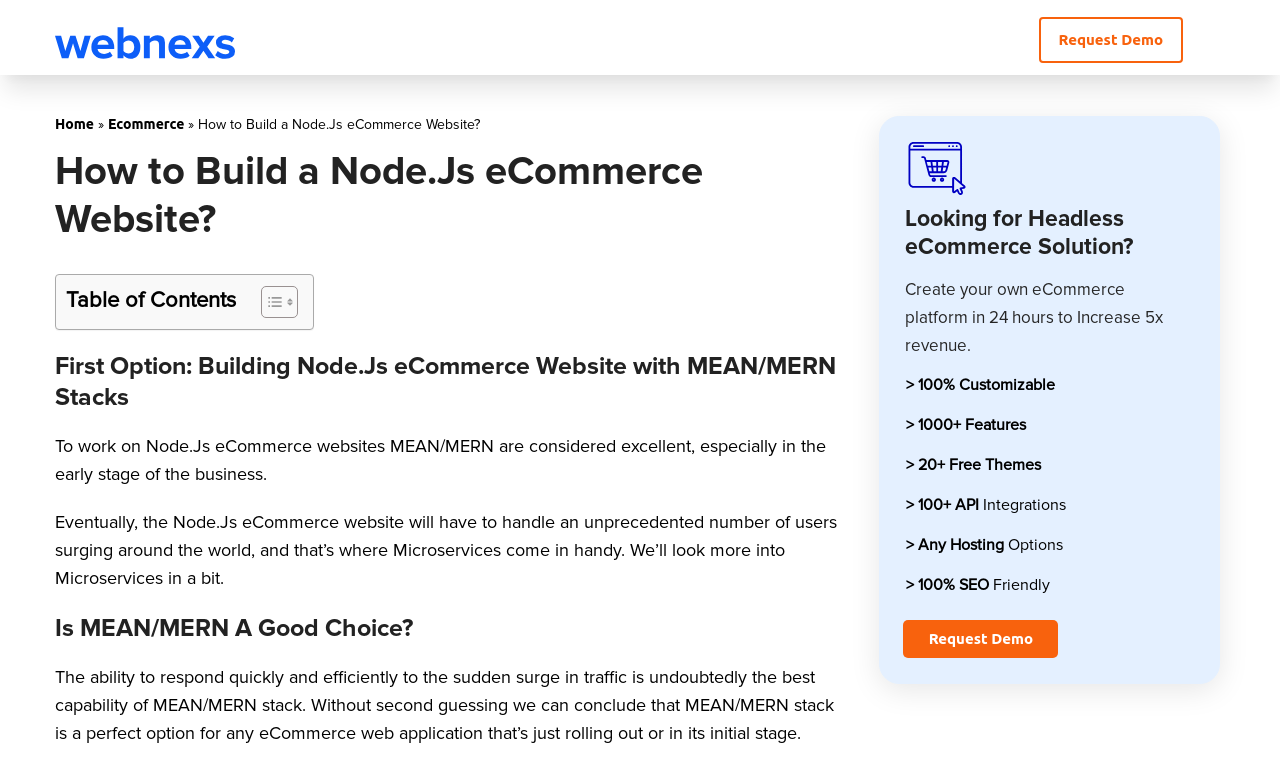Utilize the details in the image to thoroughly answer the following question: What is the first option to build a Node.Js eCommerce website?

The webpage mentions that MEAN/MERN stacks are considered excellent for building Node.Js eCommerce websites, especially in the early stage of the business.